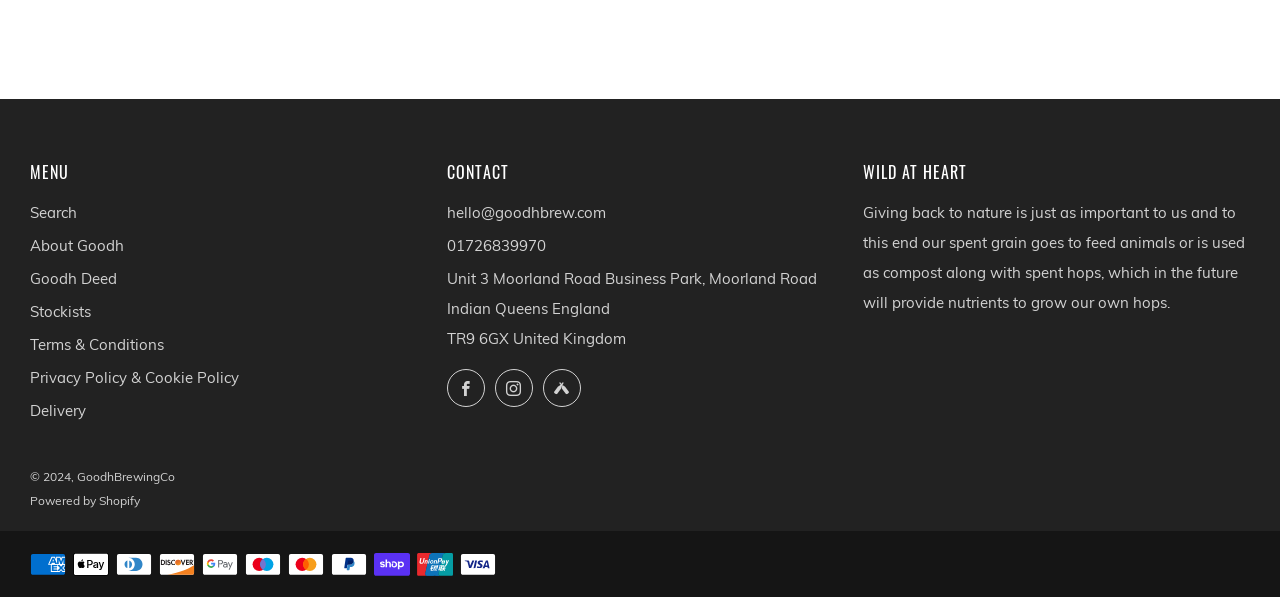What is the purpose of the spent grain?
Can you provide a detailed and comprehensive answer to the question?

According to the text under the 'WILD AT HEART' heading, the spent grain is used to feed animals or as compost, along with spent hops, which will provide nutrients to grow their own hops in the future.